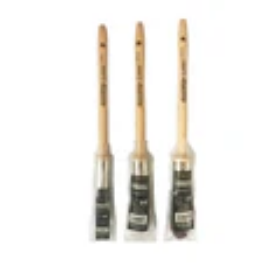Describe every aspect of the image in detail.

The image showcases the Arrowothy Classic Semi Oval Round Sash Paint Brush set, which includes three brushes of varying sizes (14mm, 16mm, and 18mm). Each brush features a sturdy handle made from wood, designed for comfortable grip and precision. The bristles are encased neatly in protective packaging, ensuring they stay in prime condition until use. This brush set is ideal for both professional and DIY painting projects, providing versatility for achieving smooth finishes and detailed work on various surfaces. The product is part of a larger offering available for £18.93 | £20.15, highlighting its affordability for quality tools.